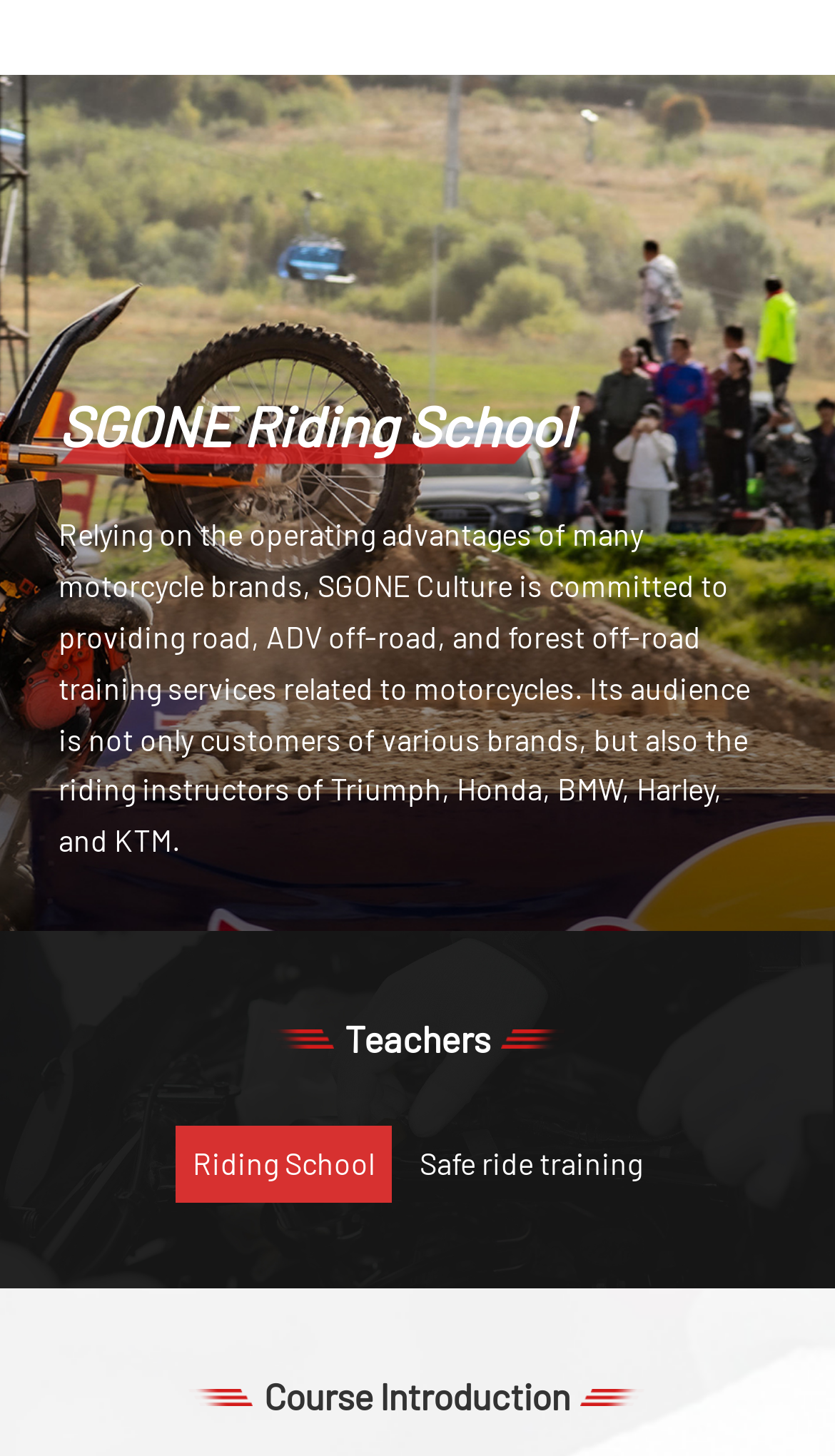Please find the bounding box for the following UI element description. Provide the coordinates in (top-left x, top-left y, bottom-right x, bottom-right y) format, with values between 0 and 1: More

[0.318, 0.256, 0.682, 0.327]